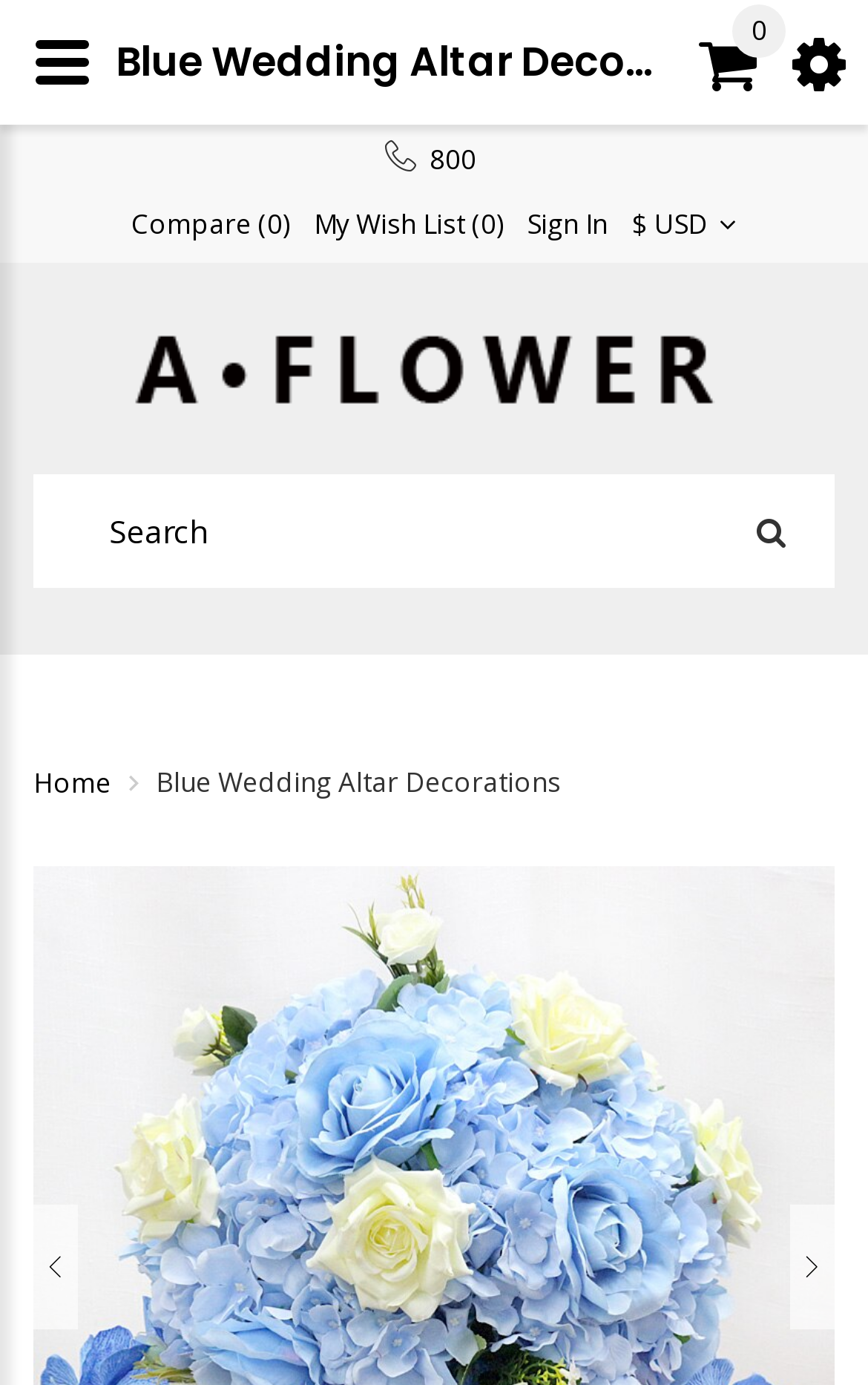Predict the bounding box coordinates for the UI element described as: "parent_node: Blue Wedding Altar Decorations". The coordinates should be four float numbers between 0 and 1, presented as [left, top, right, bottom].

[0.01, 0.006, 0.133, 0.084]